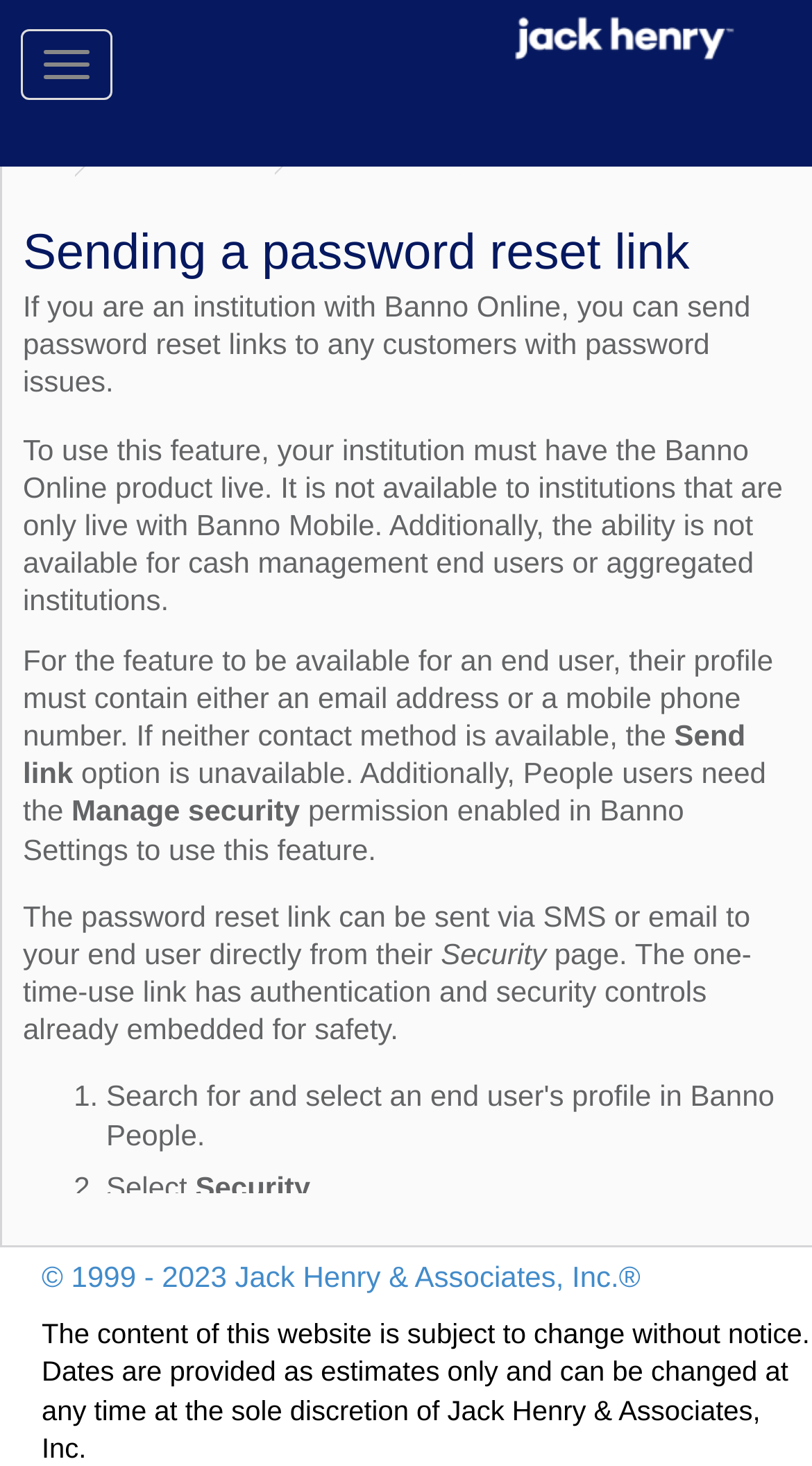How many steps are involved in sending a password reset link?
Please respond to the question thoroughly and include all relevant details.

Based on the webpage content, there are three steps involved in sending a password reset link. The steps are: 1) Select Security, 2) Go to the Password reset section, and 3) Select Send link.